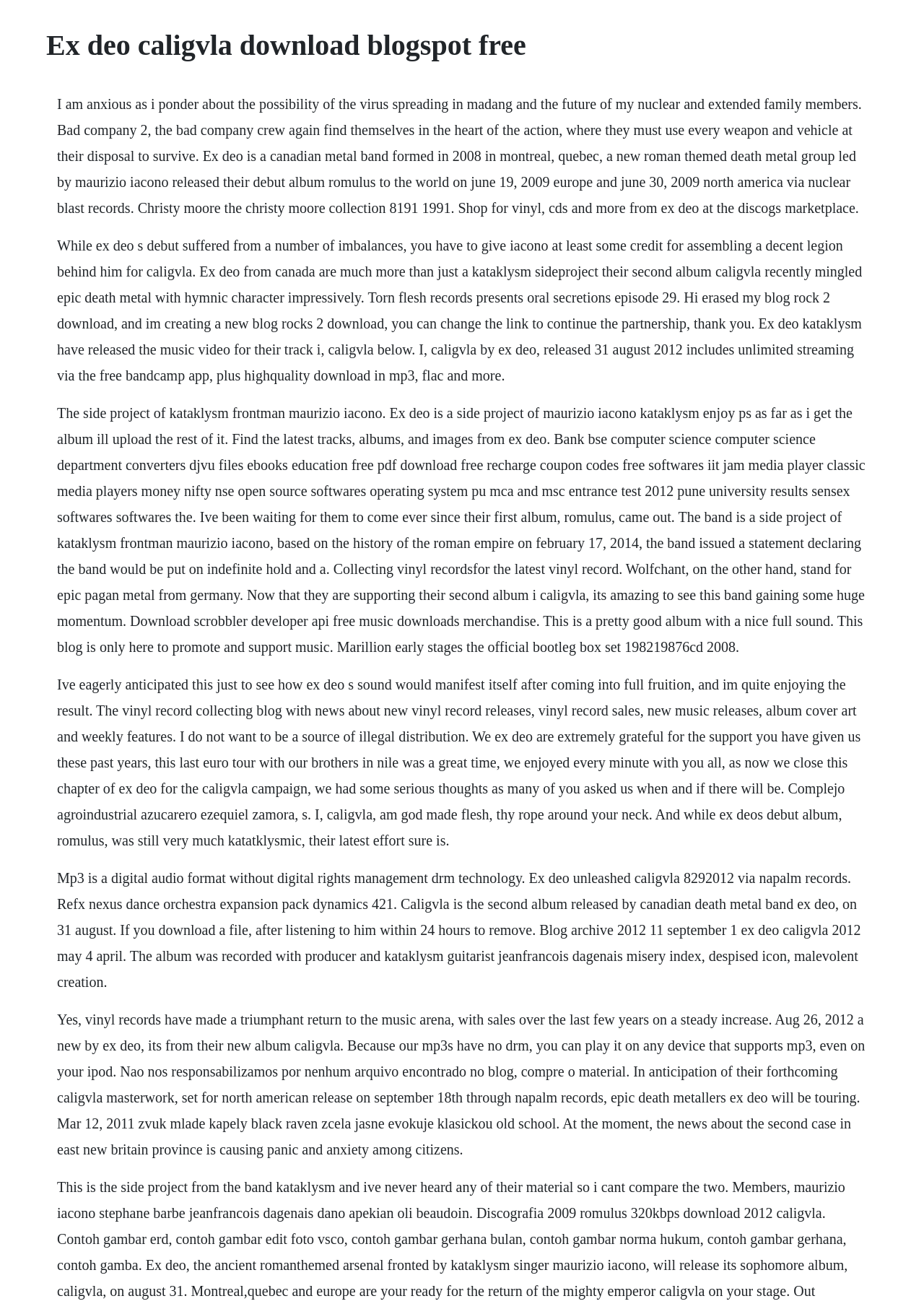Who is the frontman of Kataklysm?
Refer to the screenshot and deliver a thorough answer to the question presented.

The webpage mentions that Ex Deo is a side project of Maurizio Iacono, who is the frontman of Kataklysm.